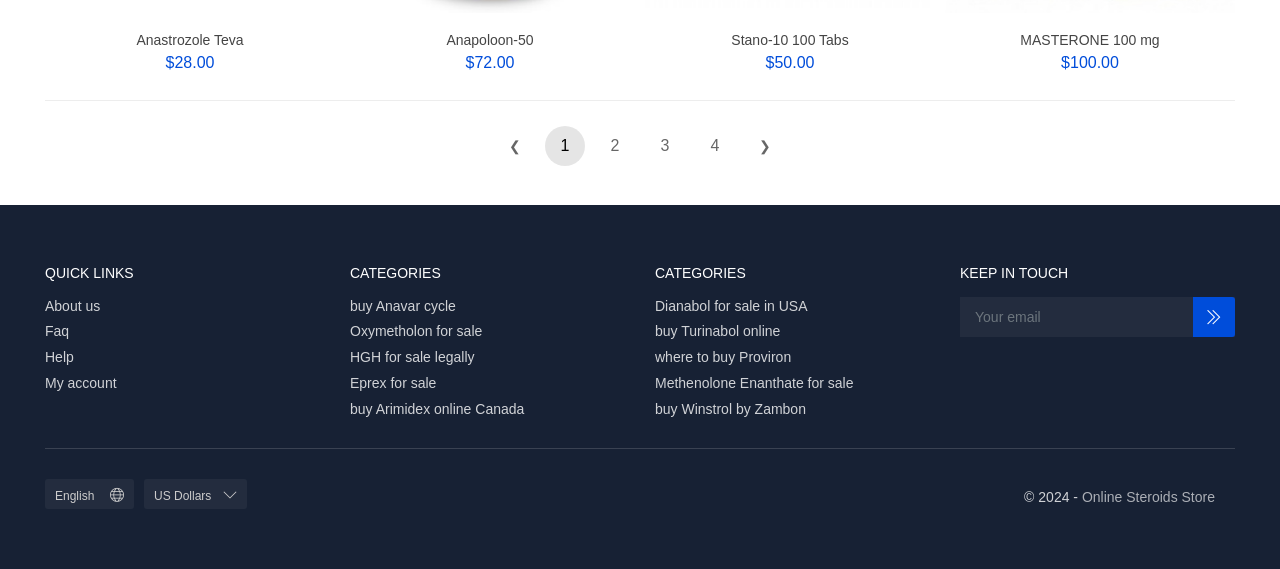By analyzing the image, answer the following question with a detailed response: How many categories are listed on this page?

I found three headings 'QUICK LINKS', 'CATEGORIES', and 'CATEGORIES' which seem to categorize the links below them, and 'KEEP IN TOUCH' which is not a category, so there are 3 categories in total.